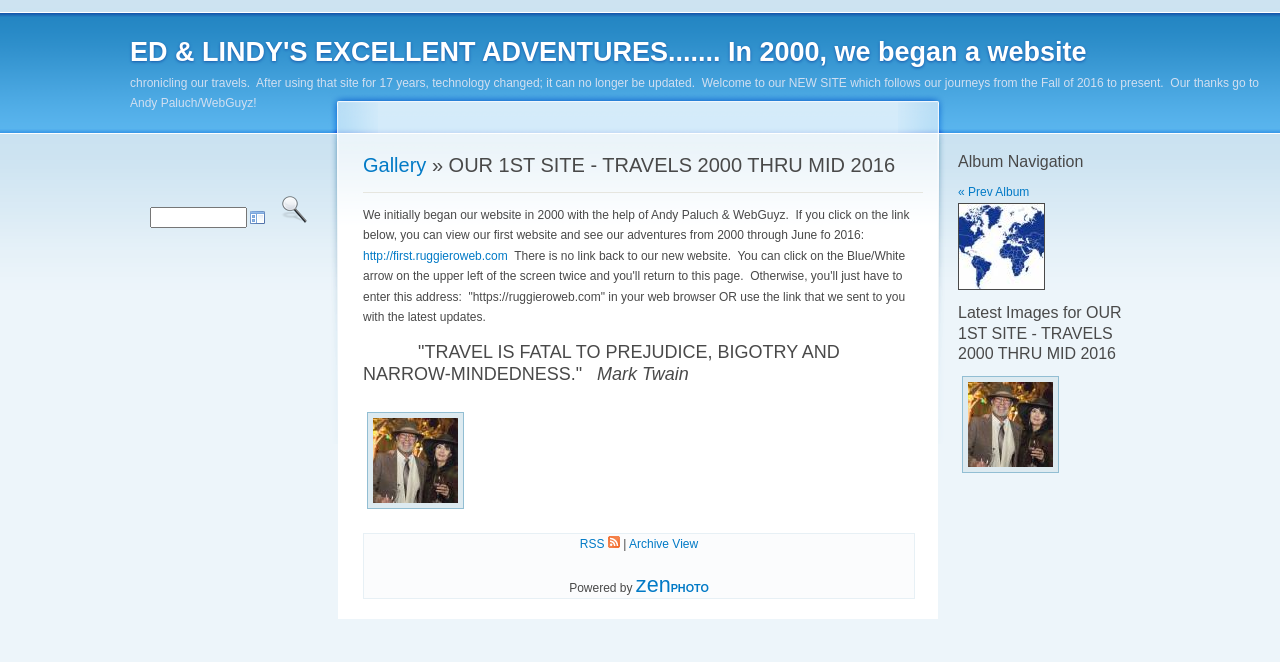Please identify the bounding box coordinates of the clickable area that will fulfill the following instruction: "Search for something". The coordinates should be in the format of four float numbers between 0 and 1, i.e., [left, top, right, bottom].

[0.211, 0.285, 0.248, 0.344]